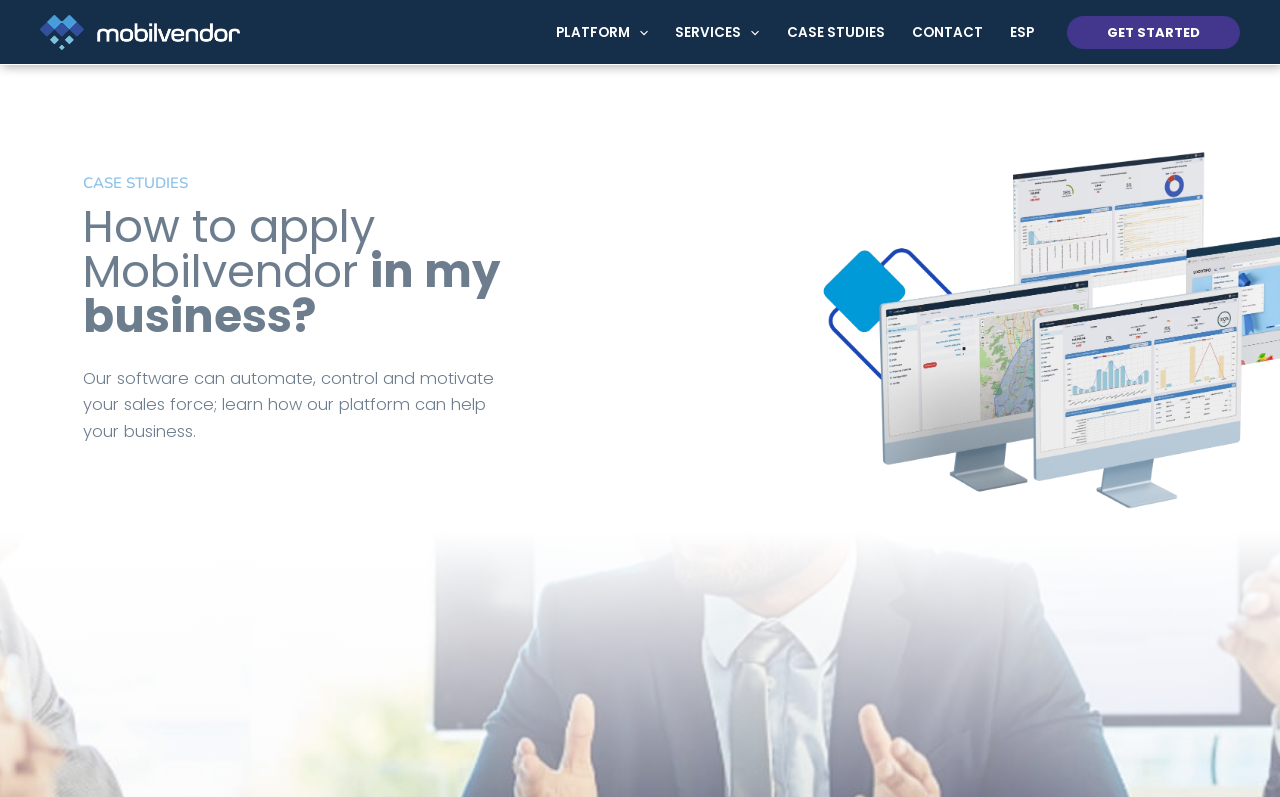What is the name of the company?
Please provide a single word or phrase as your answer based on the screenshot.

Mobilvendor